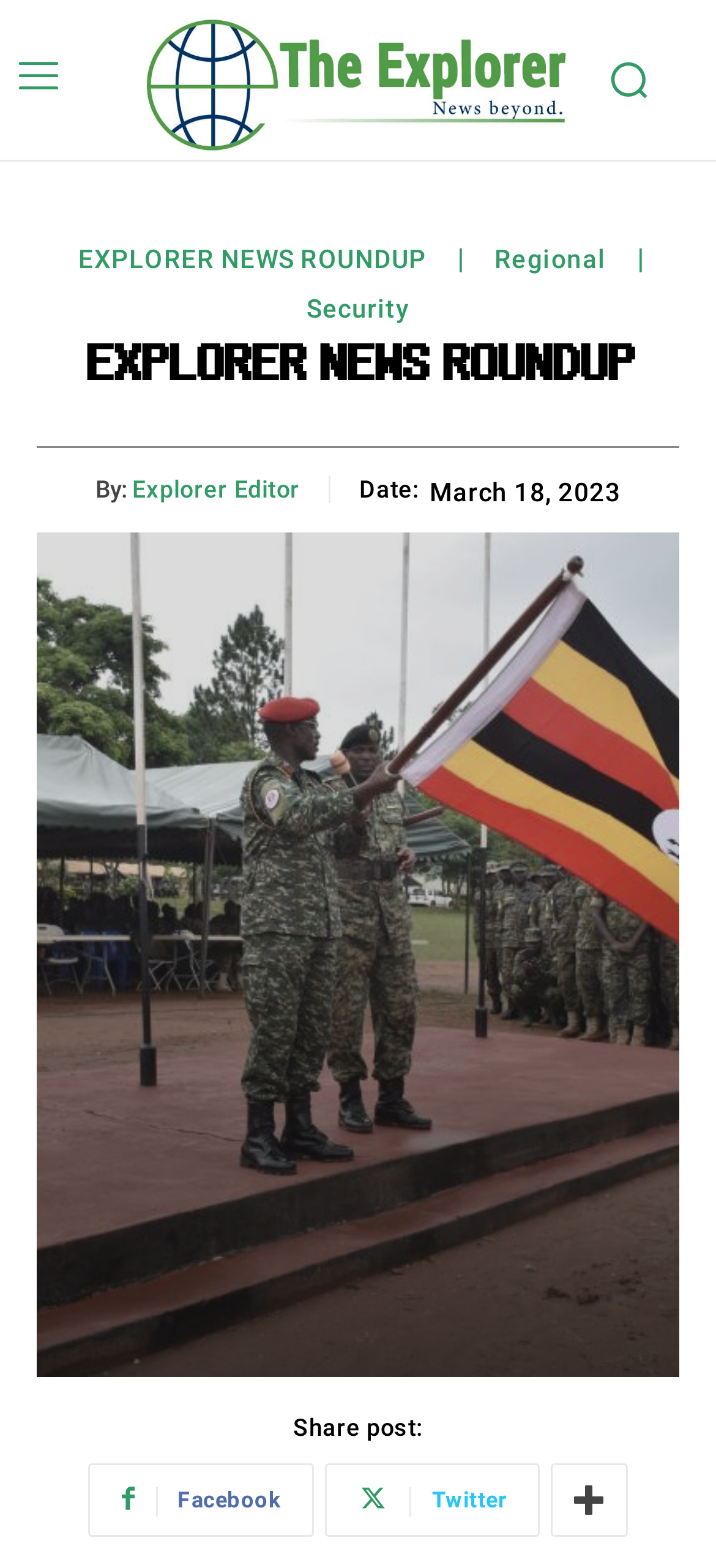Determine the main text heading of the webpage and provide its content.

𝐄𝐗𝐏𝐋𝐎𝐑𝐄𝐑 𝐍𝐄𝐖𝐒 𝐑𝐎𝐔𝐍𝐃𝐔𝐏